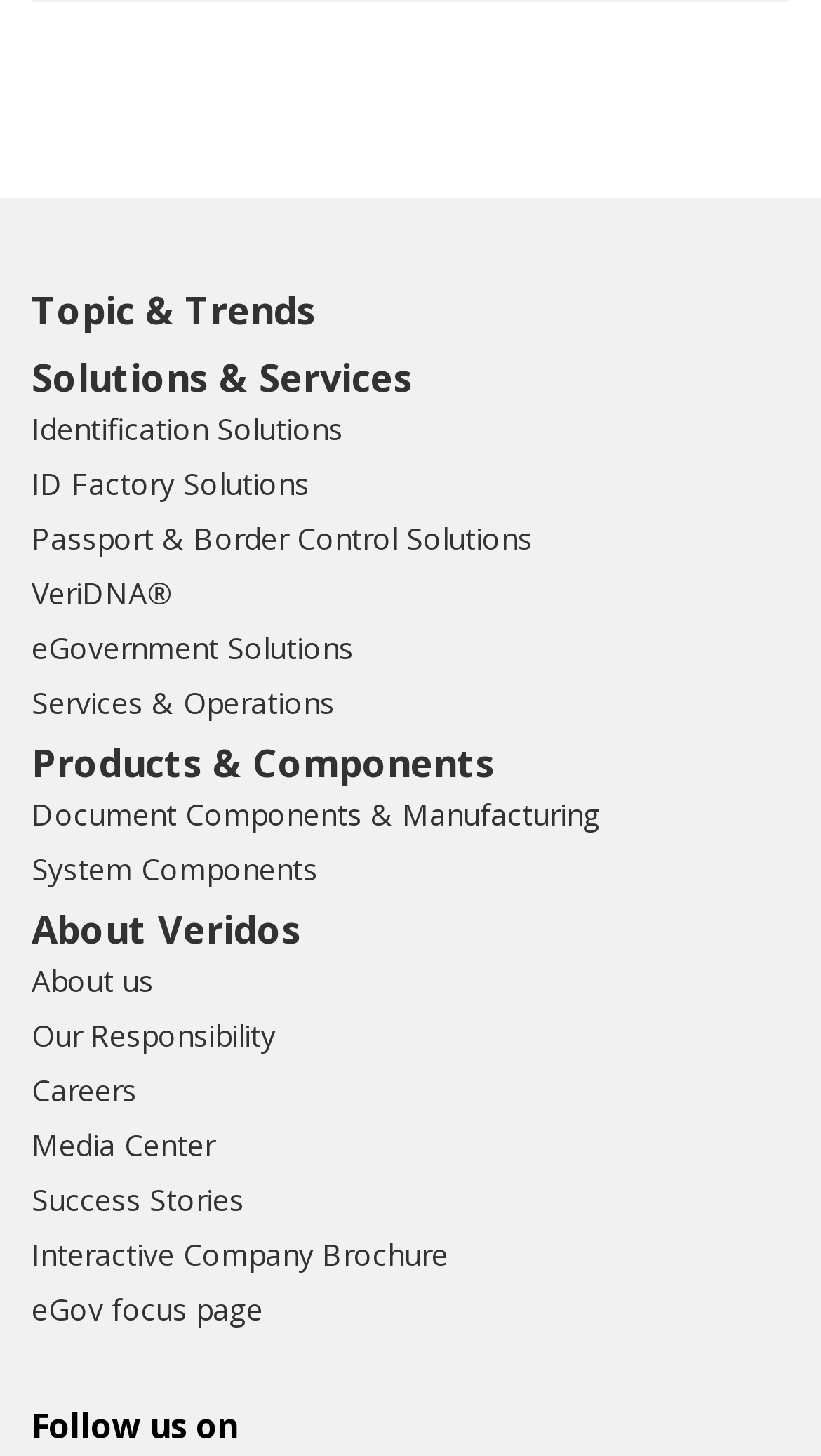Indicate the bounding box coordinates of the element that needs to be clicked to satisfy the following instruction: "Explore eGovernment Solutions". The coordinates should be four float numbers between 0 and 1, i.e., [left, top, right, bottom].

[0.038, 0.431, 0.431, 0.458]